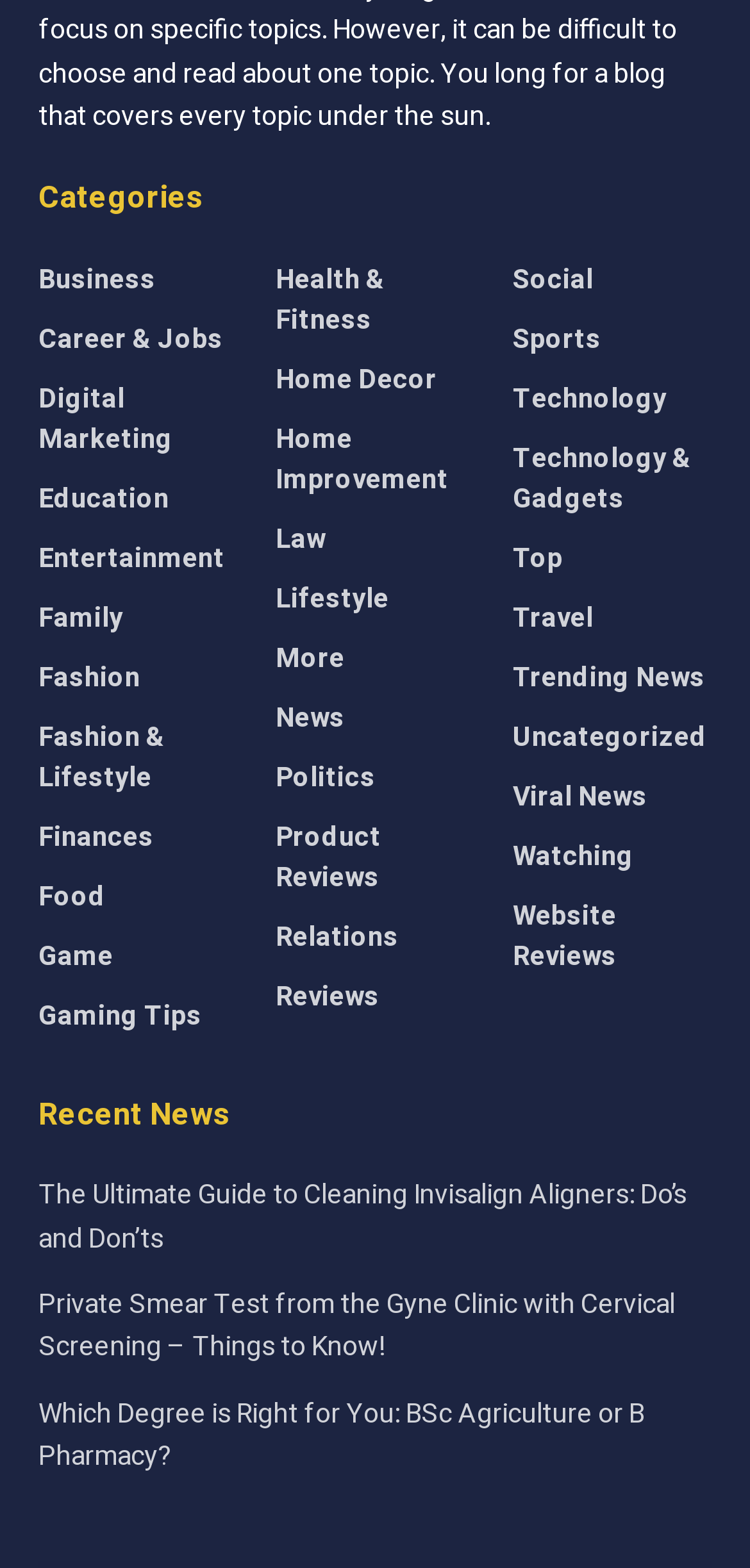Please find the bounding box for the UI element described by: "Family".

[0.051, 0.544, 0.164, 0.569]